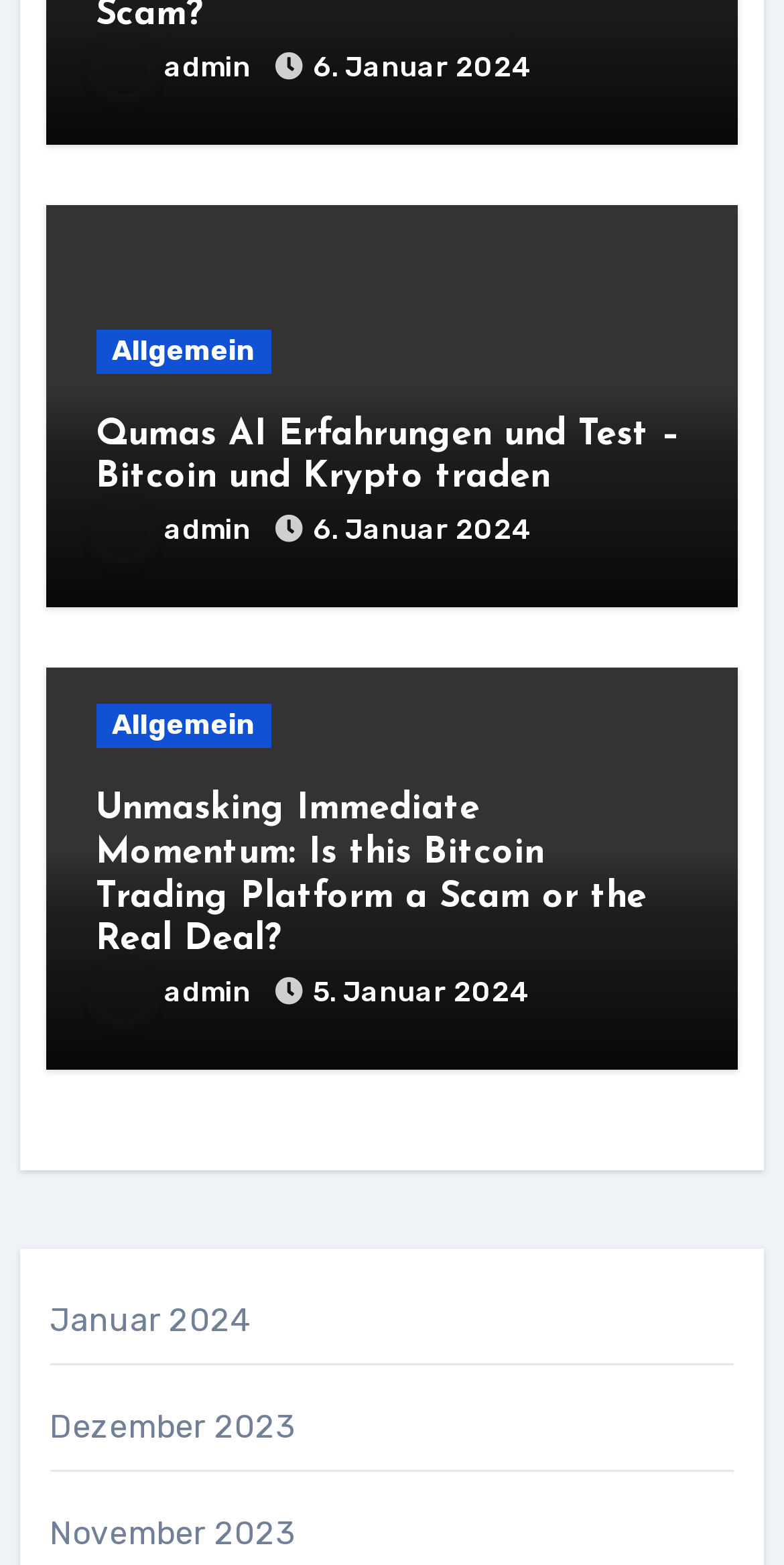Please specify the bounding box coordinates of the area that should be clicked to accomplish the following instruction: "Contact the firm". The coordinates should consist of four float numbers between 0 and 1, i.e., [left, top, right, bottom].

None